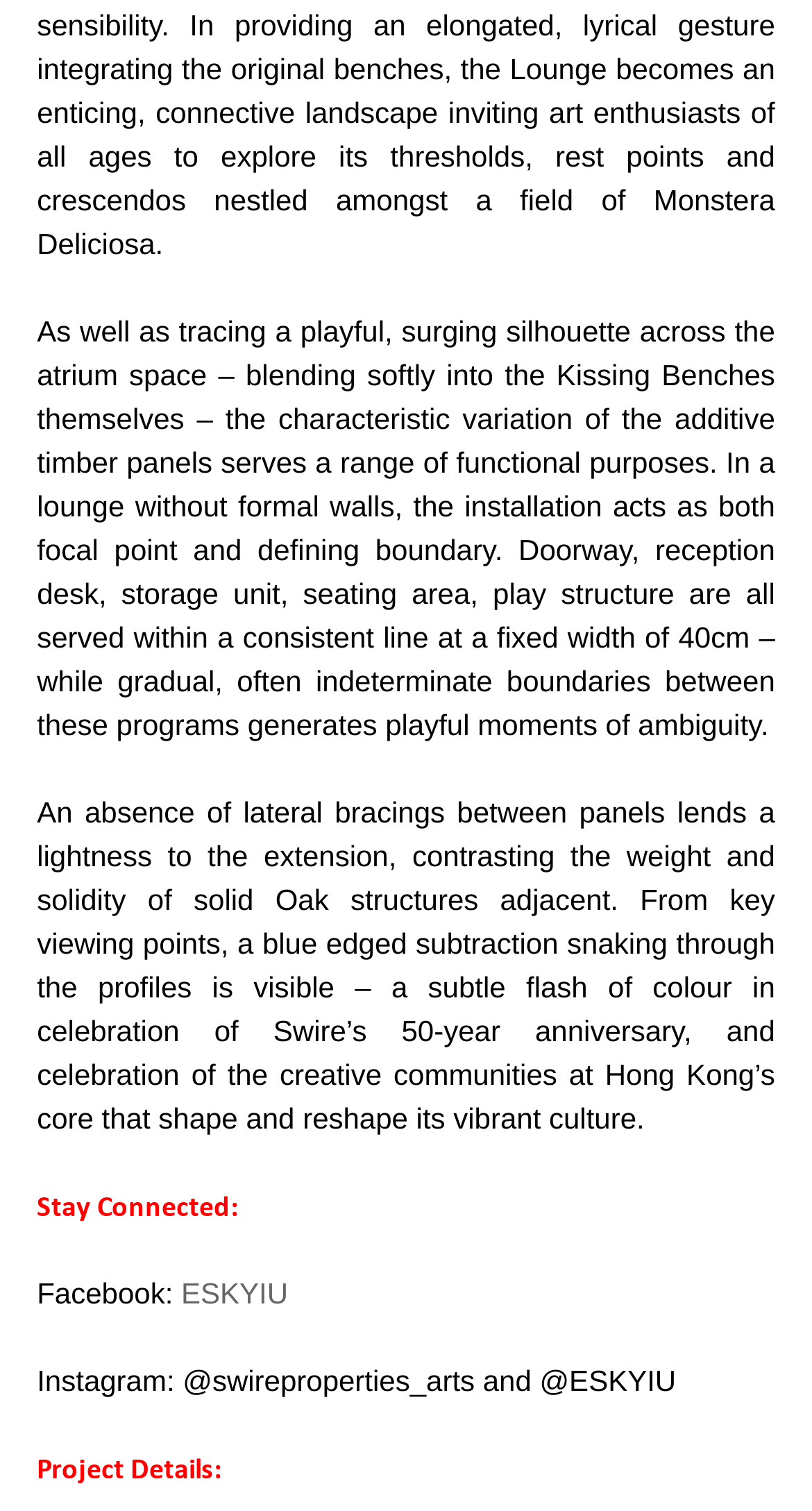Determine the bounding box coordinates for the UI element matching this description: "ESKYIU".

[0.223, 0.845, 0.355, 0.867]